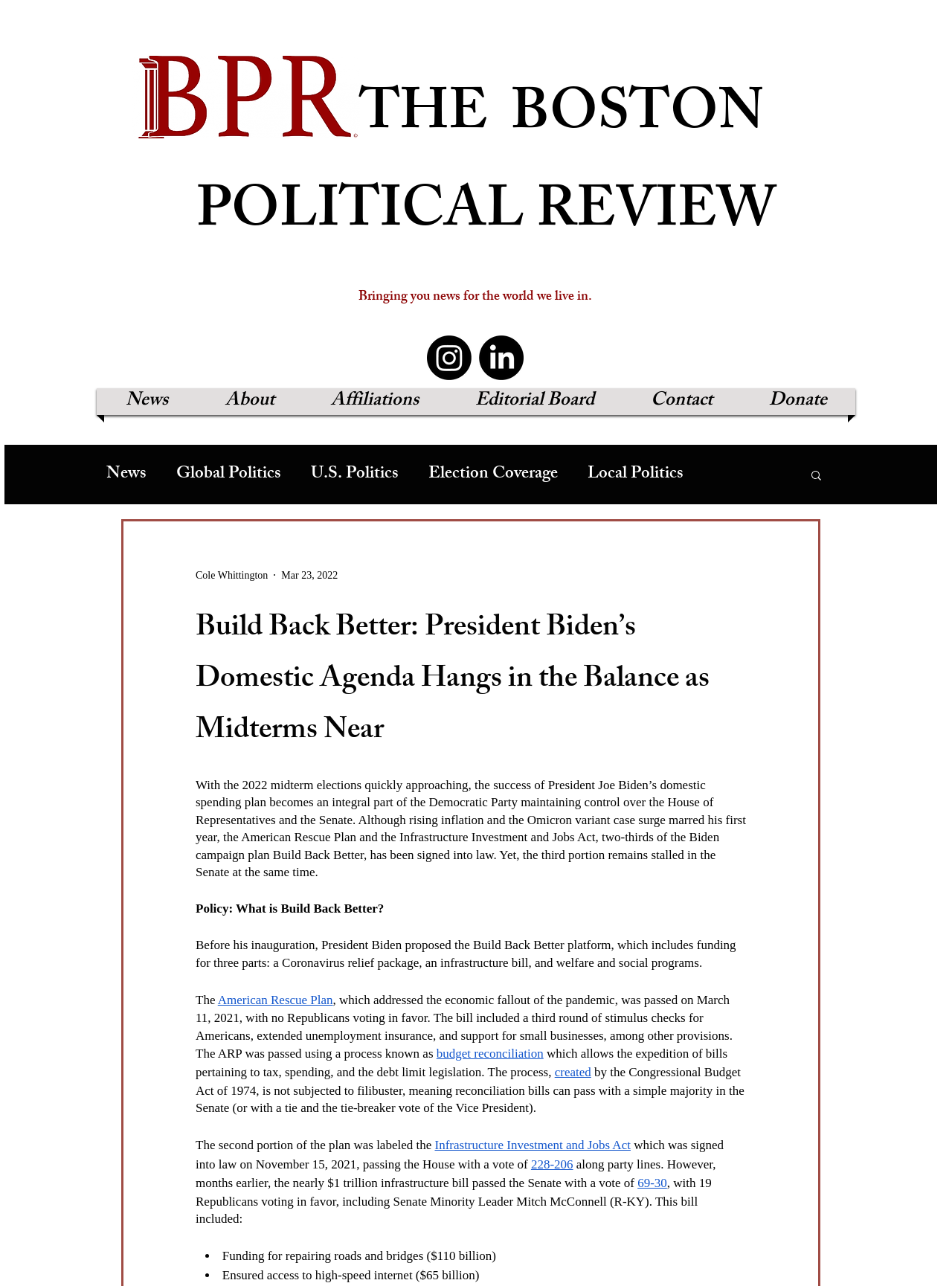Please use the details from the image to answer the following question comprehensively:
What is the topic of the article?

I determined the topic of the article by reading the heading element with the text 'Build Back Better: President Biden’s Domestic Agenda Hangs in the Balance as Midterms Near' which is located at the top of the article section.